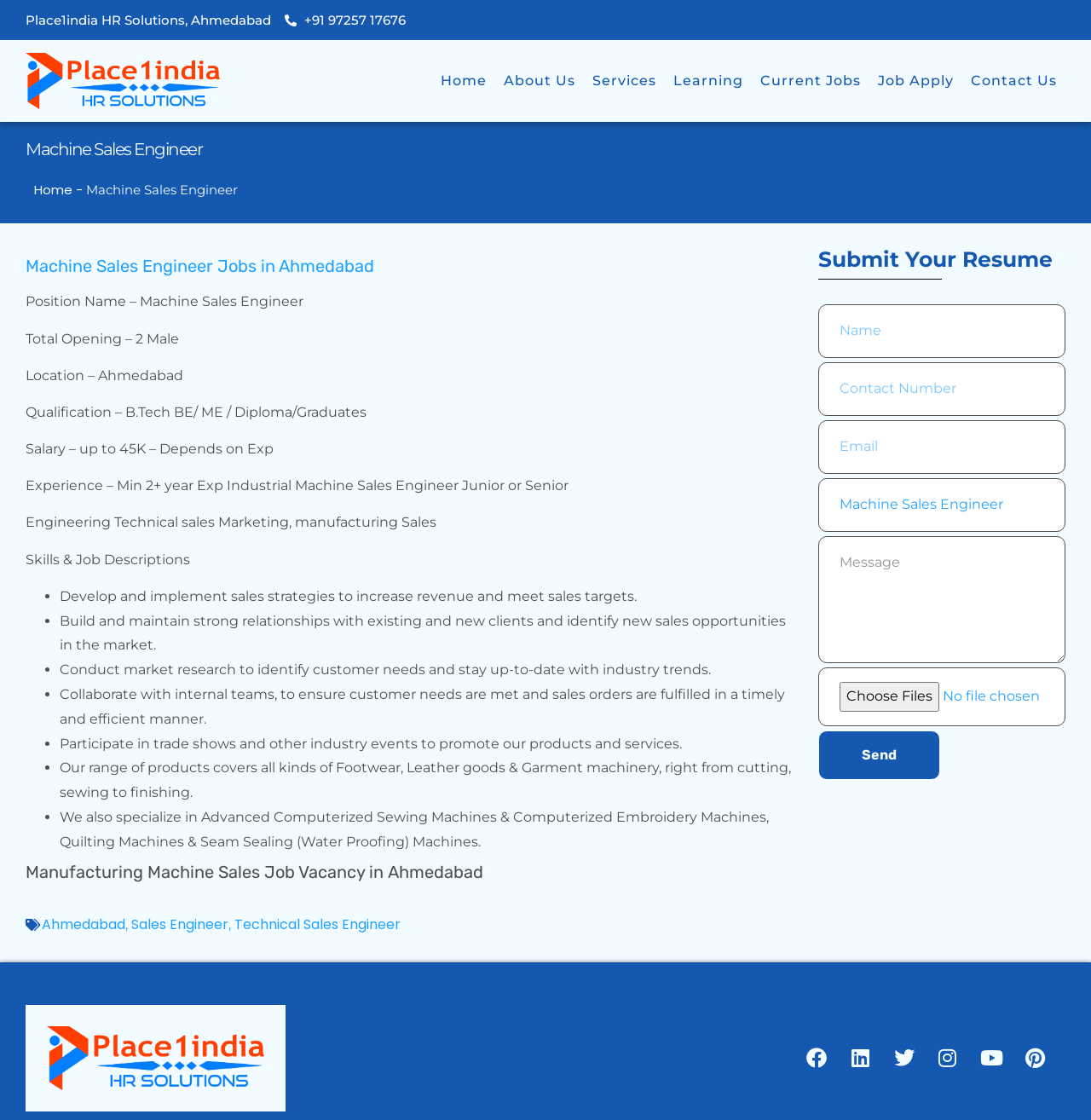Find the coordinates for the bounding box of the element with this description: "Home -".

[0.031, 0.162, 0.079, 0.178]